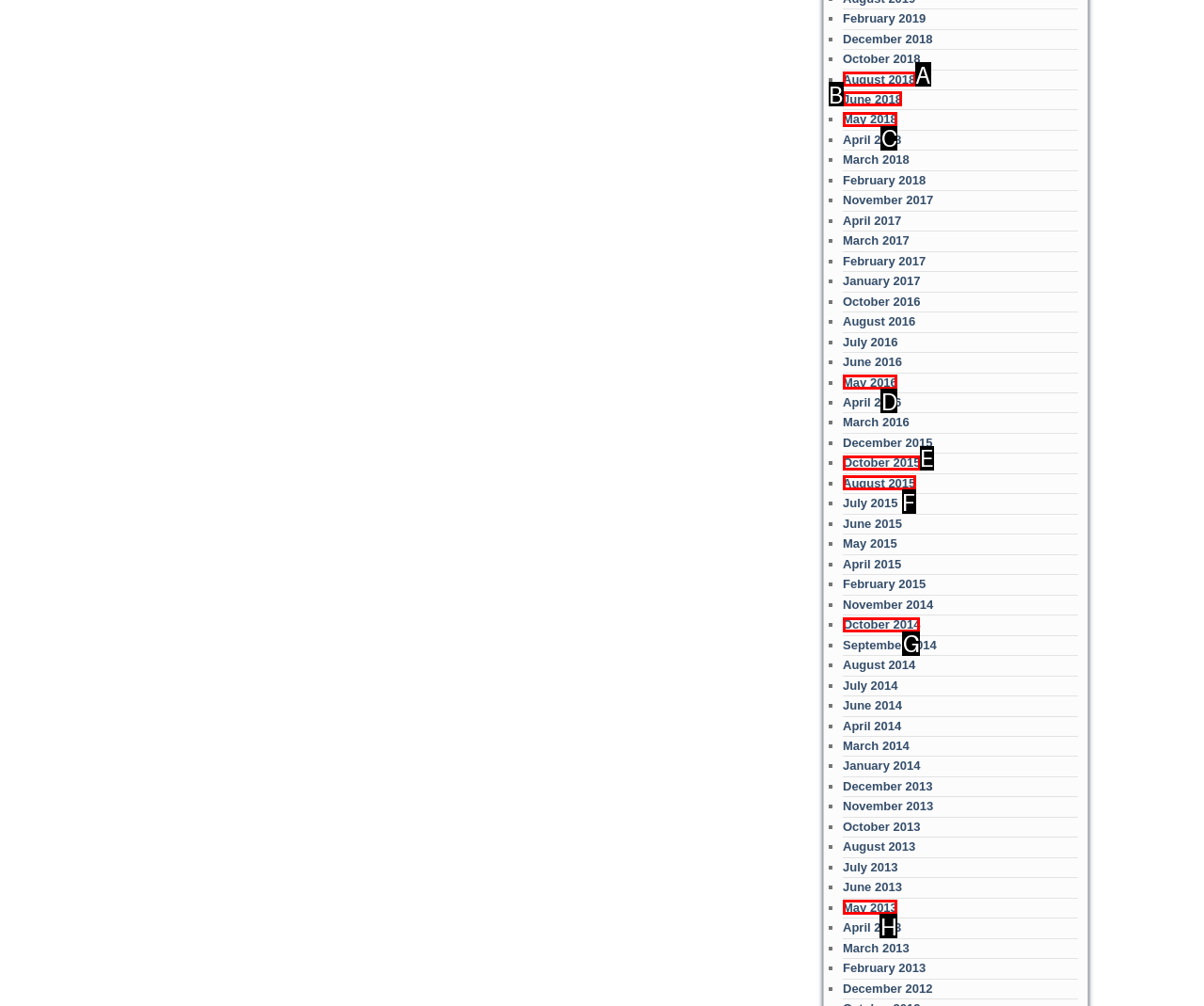Which option should be clicked to execute the task: Check October 2014?
Reply with the letter of the chosen option.

G